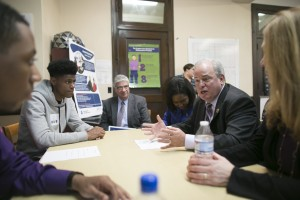Provide a one-word or brief phrase answer to the question:
What skills do the afterschool programs aim to foster?

Leadership and public speaking